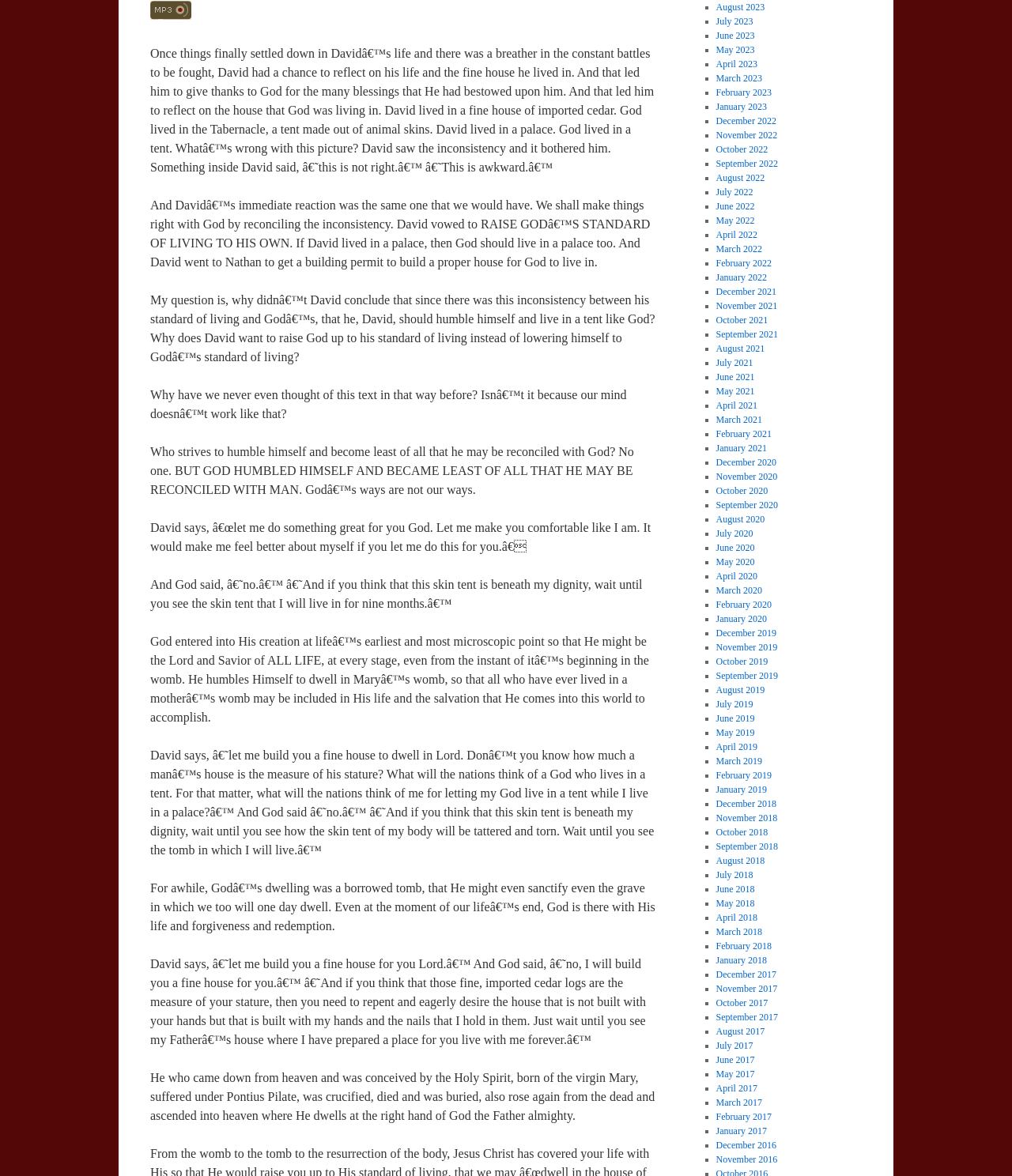Please provide the bounding box coordinate of the region that matches the element description: May 2023. Coordinates should be in the format (top-left x, top-left y, bottom-right x, bottom-right y) and all values should be between 0 and 1.

[0.707, 0.038, 0.746, 0.047]